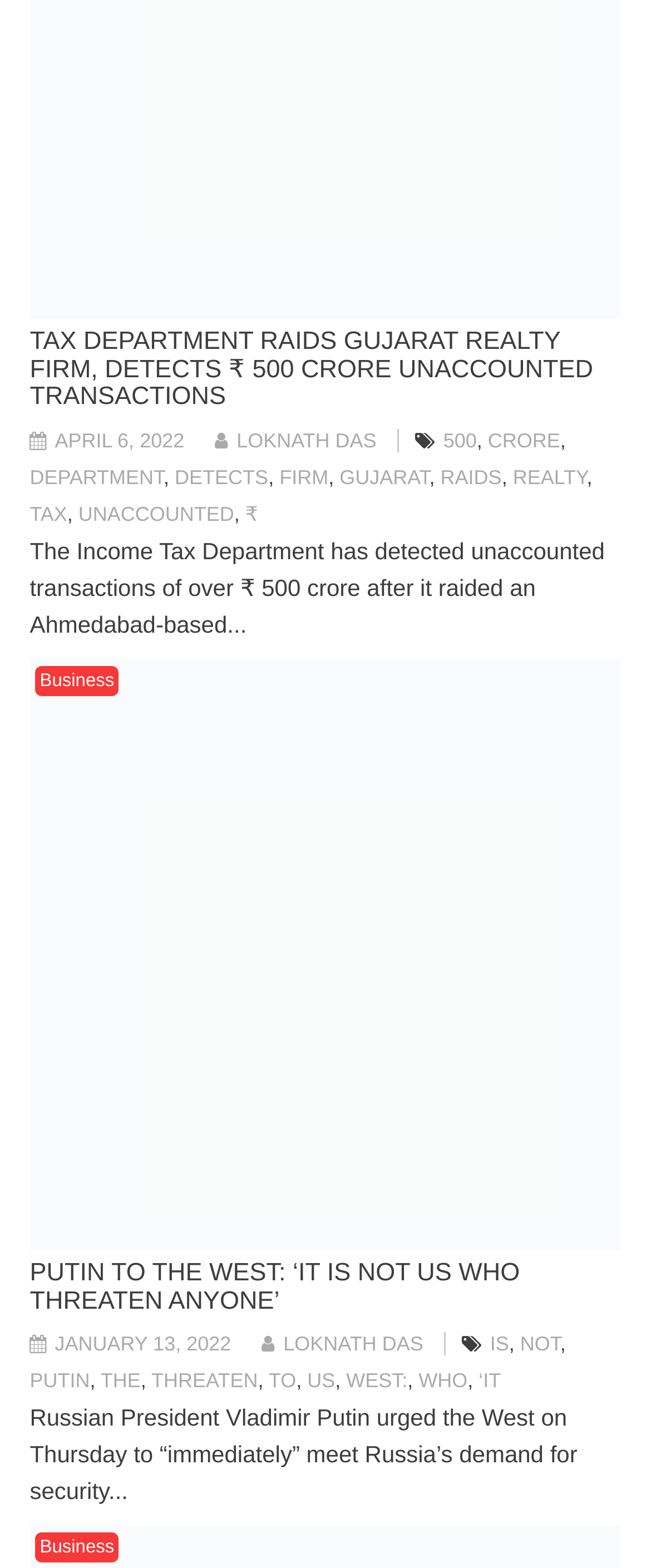What is the category of the articles on this webpage?
Provide a comprehensive and detailed answer to the question.

The answer can be found at the top of the webpage, where the category 'Business' is mentioned multiple times.